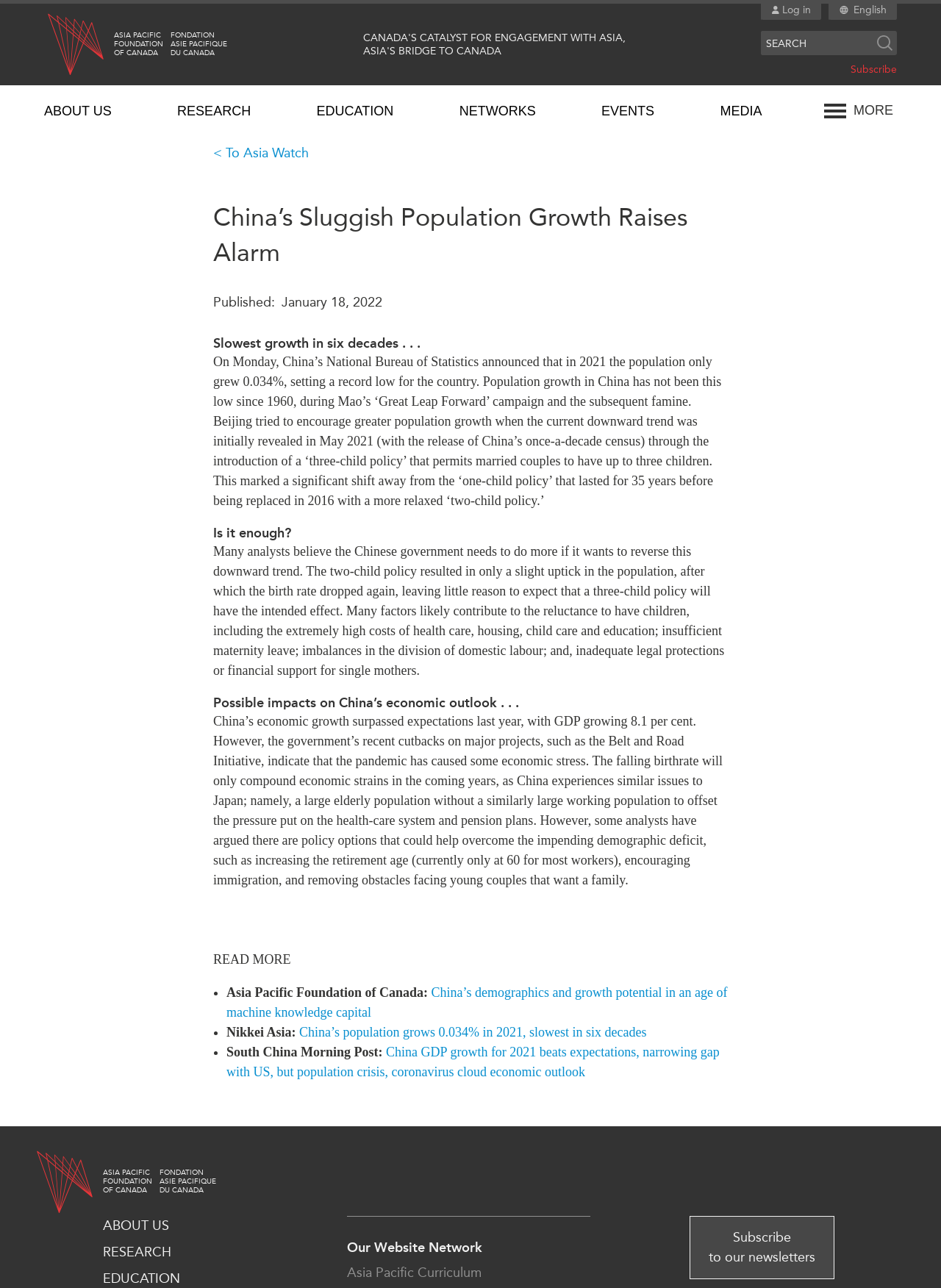Respond with a single word or phrase to the following question: What is the logo of the Asia Pacific Foundation of Canada?

APF logo